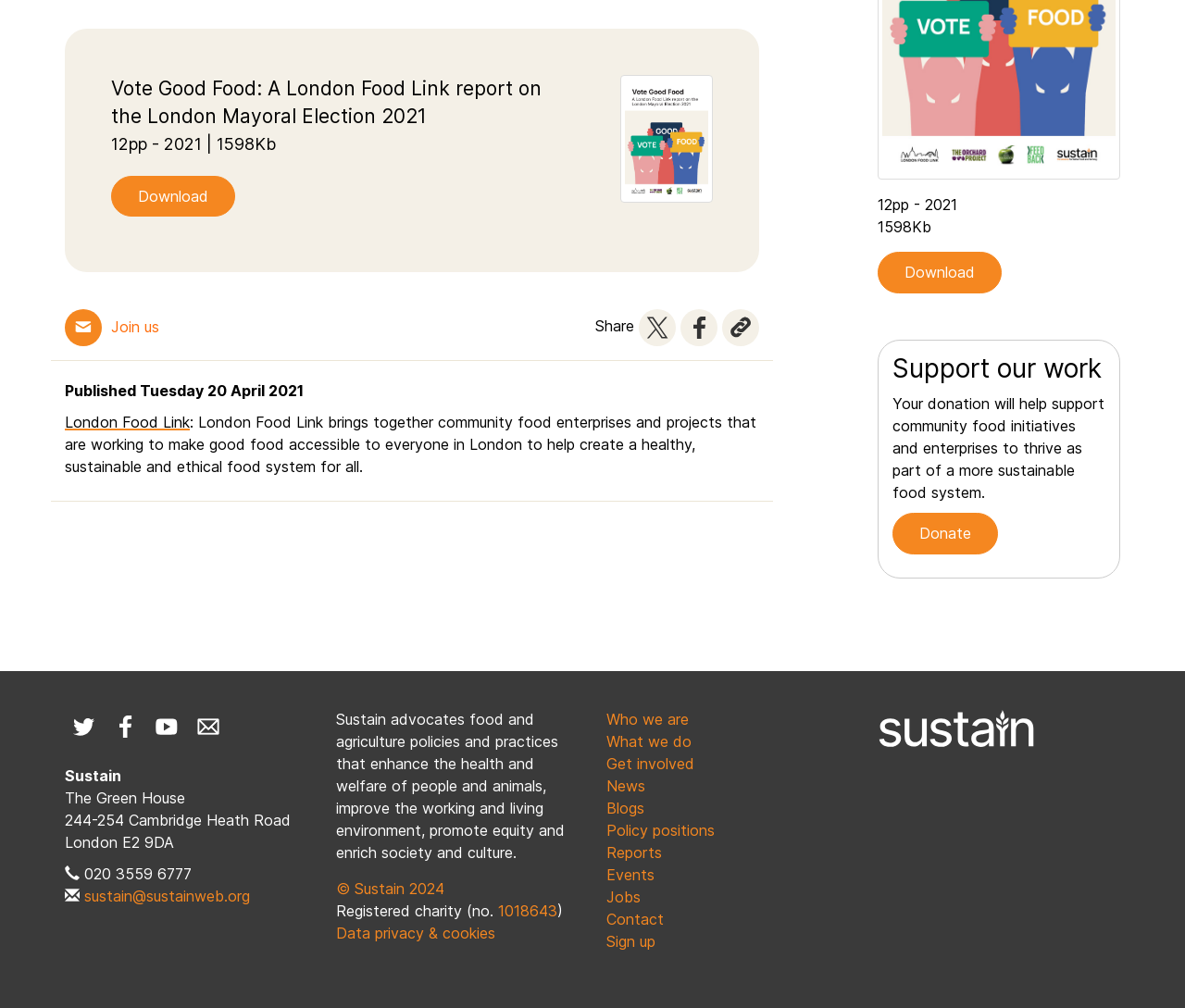Please specify the bounding box coordinates in the format (top-left x, top-left y, bottom-right x, bottom-right y), with values ranging from 0 to 1. Identify the bounding box for the UI component described as follows: Policy positions

[0.512, 0.814, 0.603, 0.833]